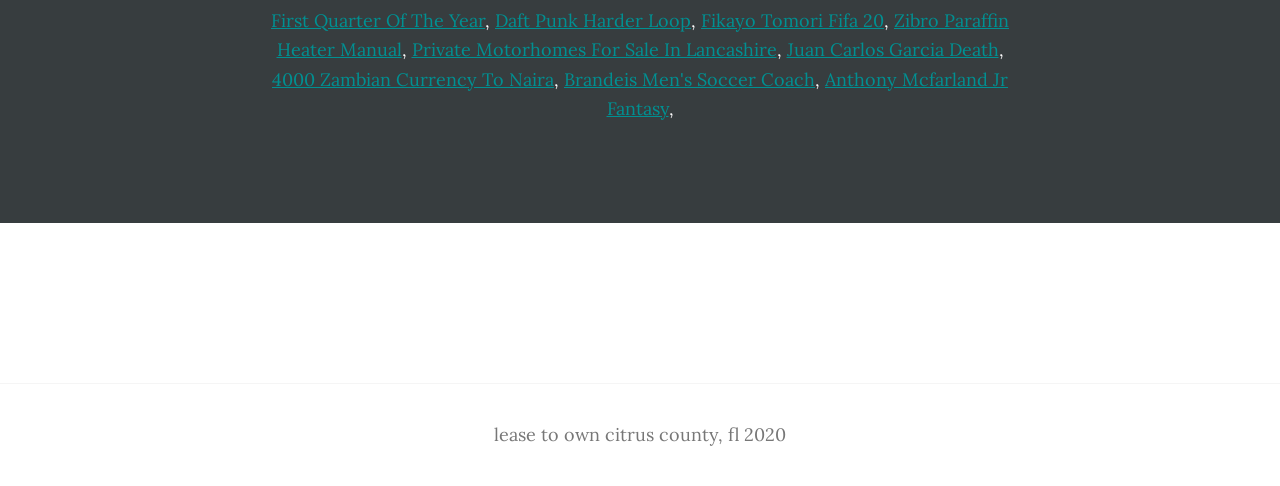Please predict the bounding box coordinates of the element's region where a click is necessary to complete the following instruction: "Visit 'Daft Punk Harder Loop'". The coordinates should be represented by four float numbers between 0 and 1, i.e., [left, top, right, bottom].

[0.387, 0.019, 0.54, 0.066]